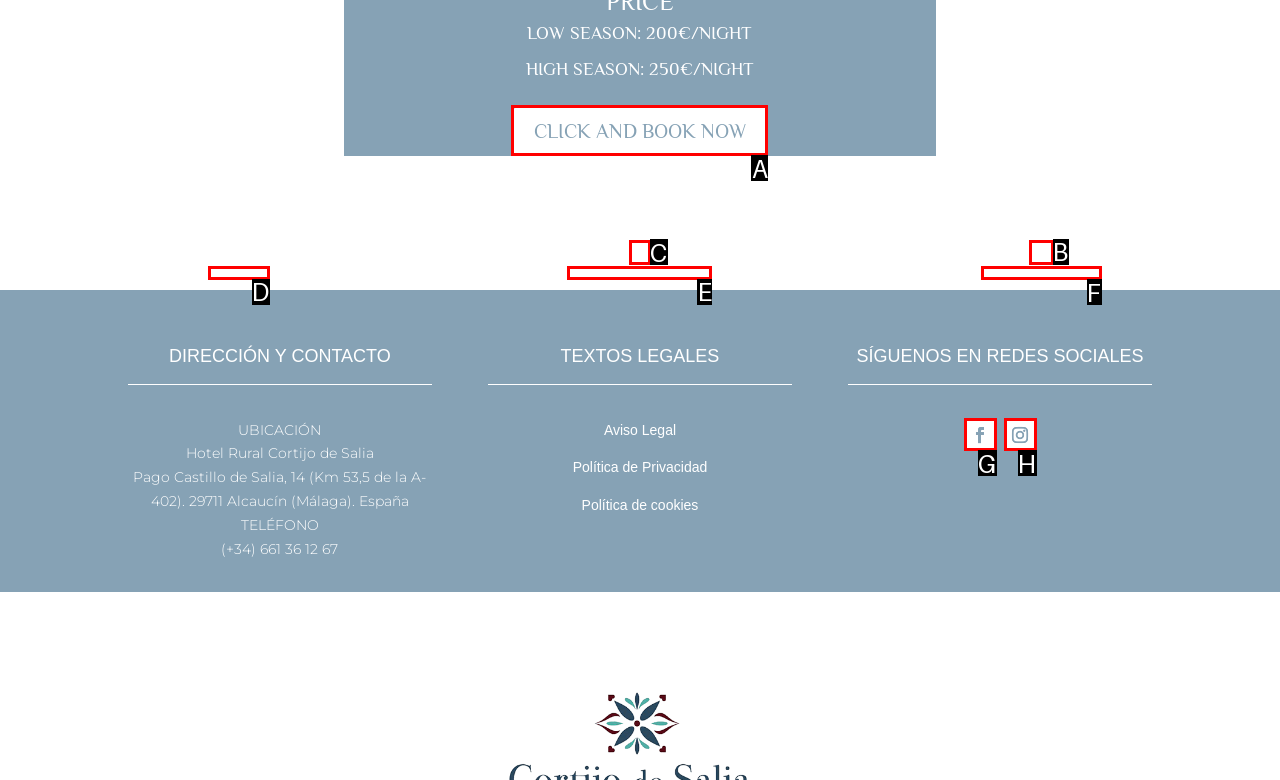Using the description: DISCOUNTS & ADVANTAGES, find the best-matching HTML element. Indicate your answer with the letter of the chosen option.

E